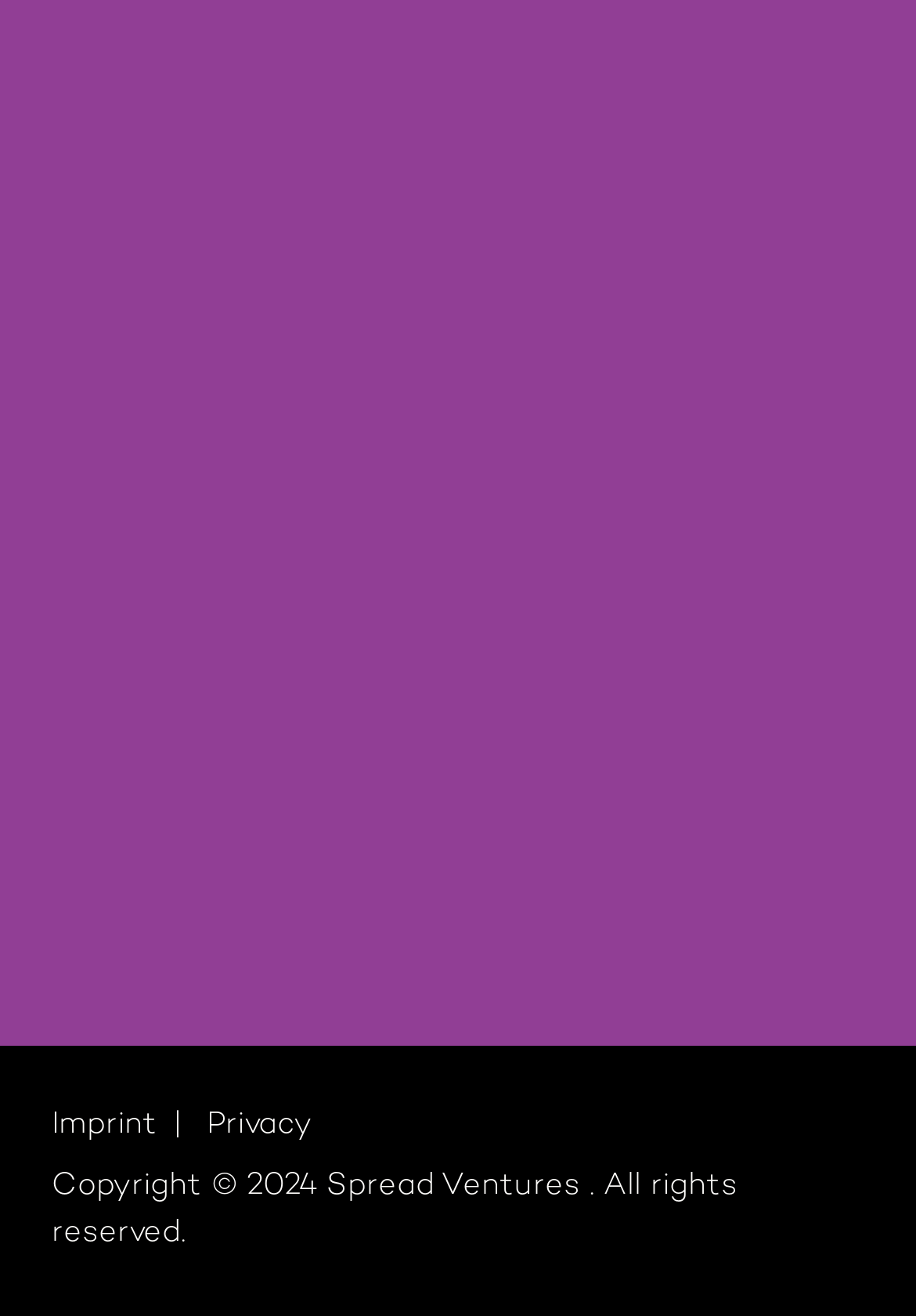Identify the coordinates of the bounding box for the element described below: "Get in Touch". Return the coordinates as four float numbers between 0 and 1: [left, top, right, bottom].

[0.312, 0.622, 0.688, 0.688]